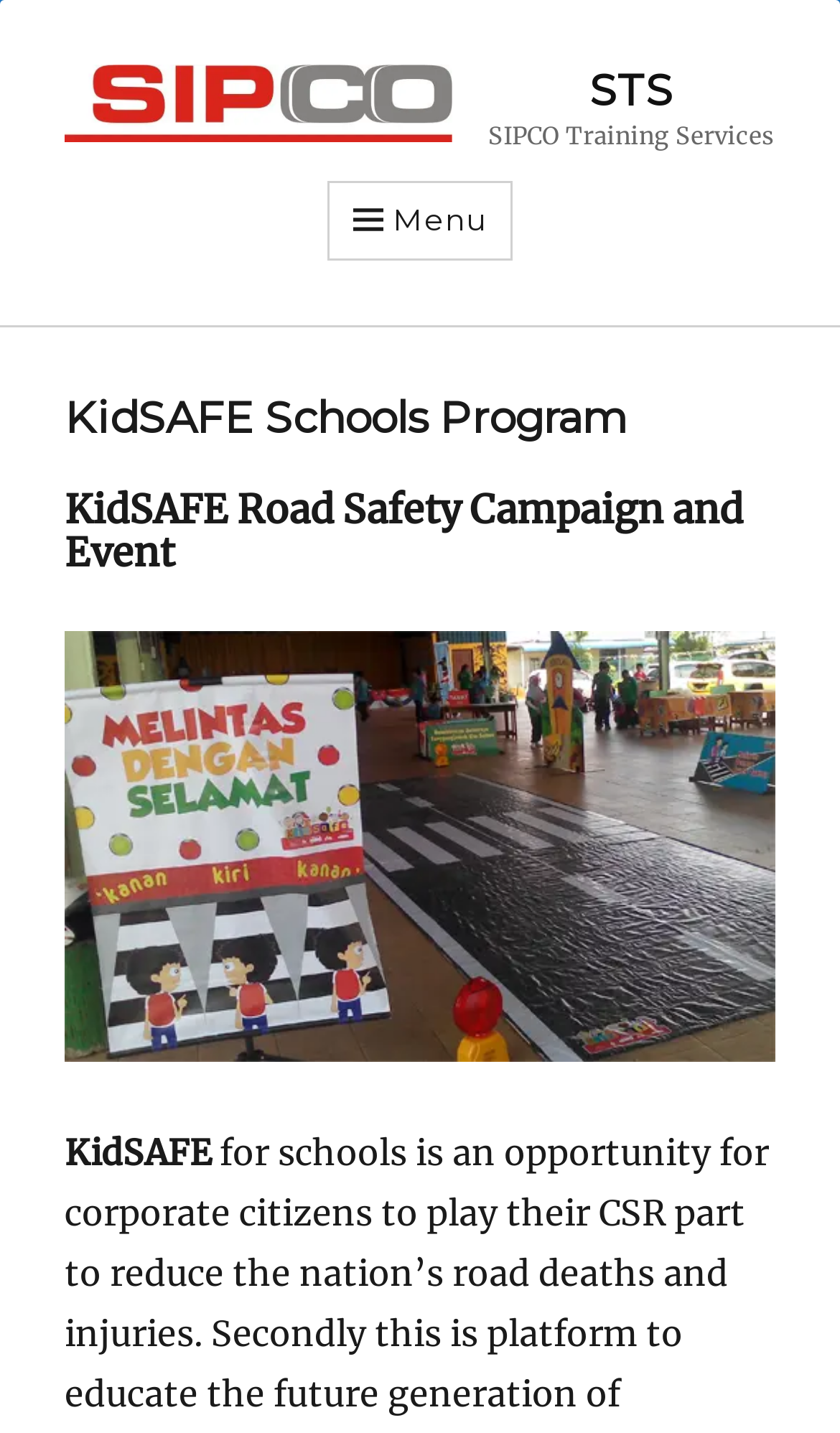Refer to the screenshot and give an in-depth answer to this question: What is the company name mentioned on the page?

I found a static text element with the text 'SIPCO Training Services' on the page, which appears to be the company name mentioned on the page.